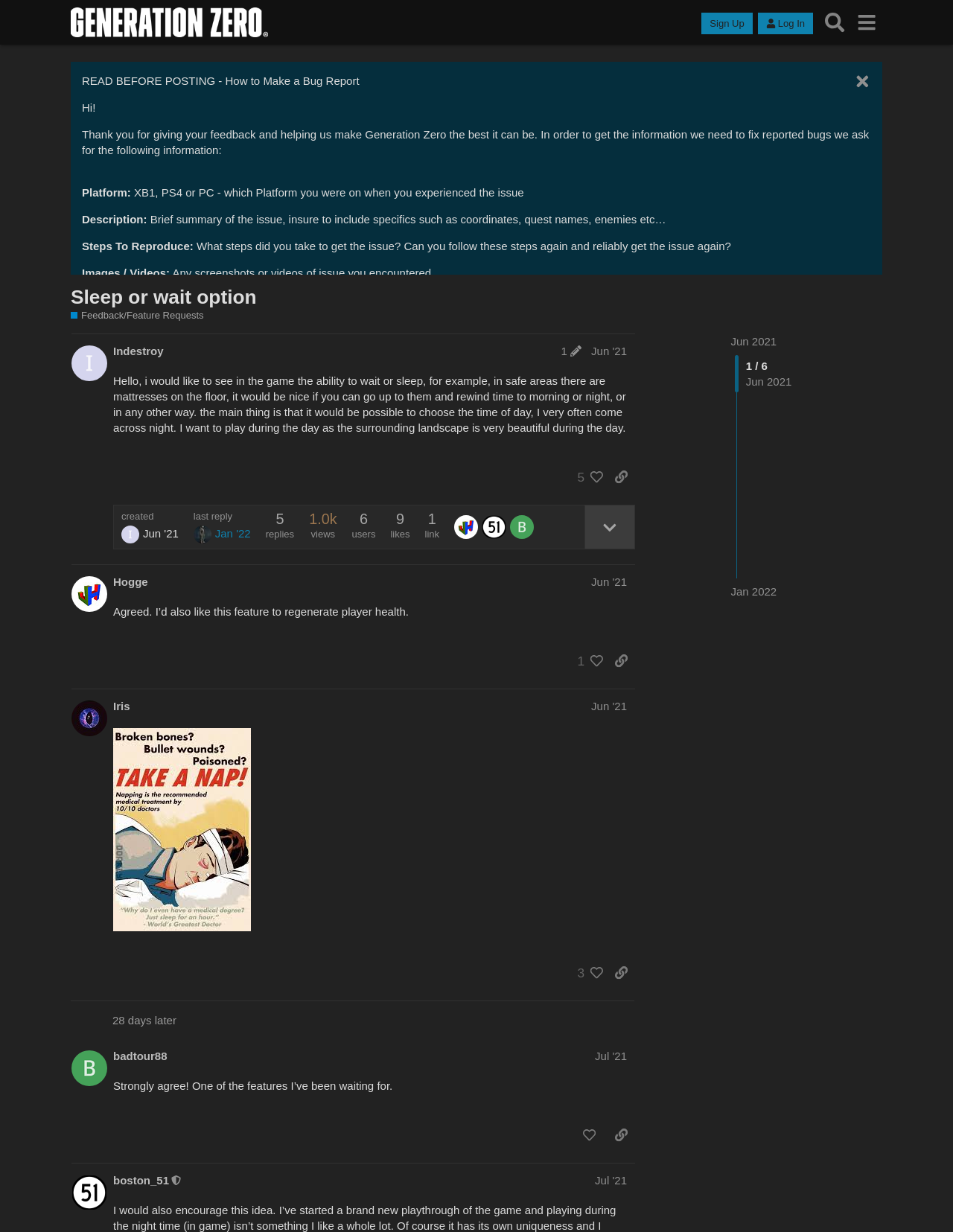Please determine the bounding box coordinates of the element to click on in order to accomplish the following task: "Click on the 'post edit history' button". Ensure the coordinates are four float numbers ranging from 0 to 1, i.e., [left, top, right, bottom].

[0.584, 0.28, 0.615, 0.29]